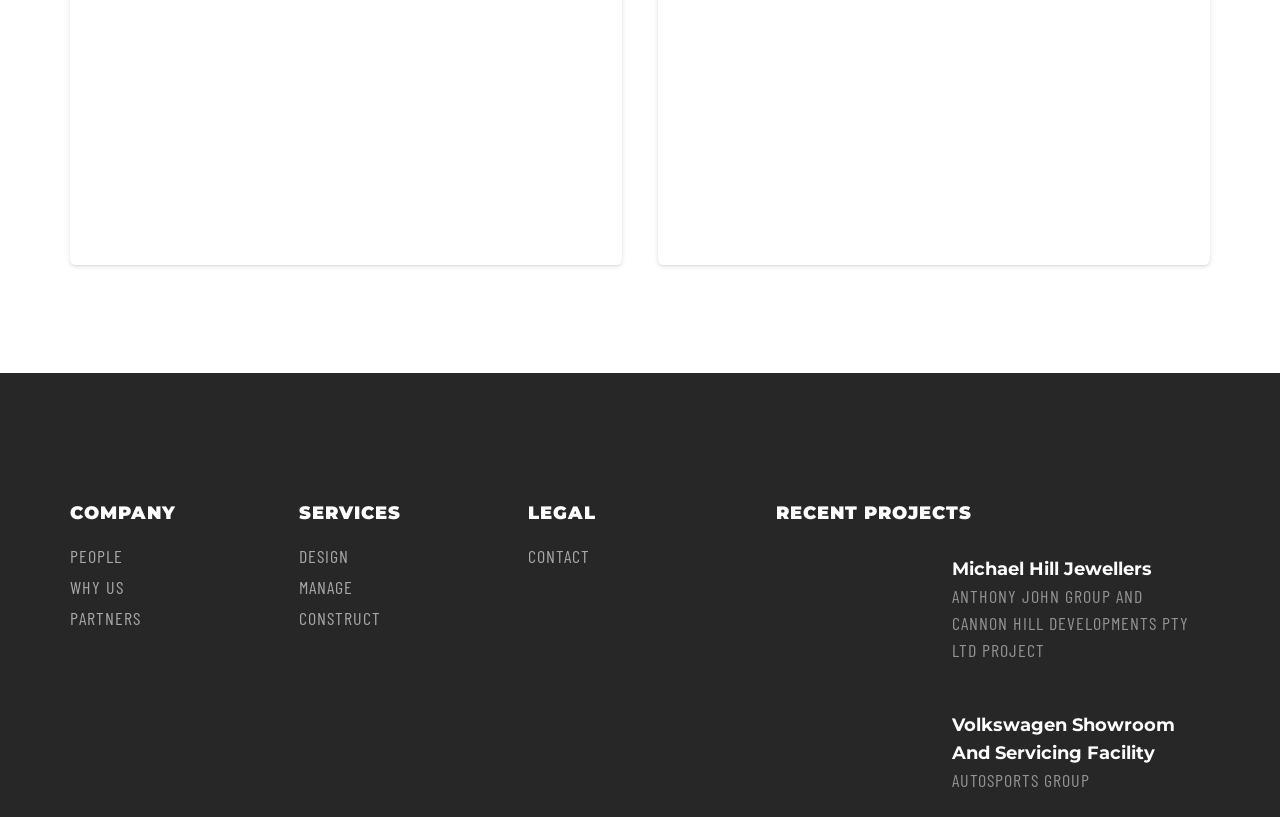From the element description parent_node: NAME* name="author", predict the bounding box coordinates of the UI element. The coordinates must be specified in the format (top-left x, top-left y, bottom-right x, bottom-right y) and should be within the 0 to 1 range.

None